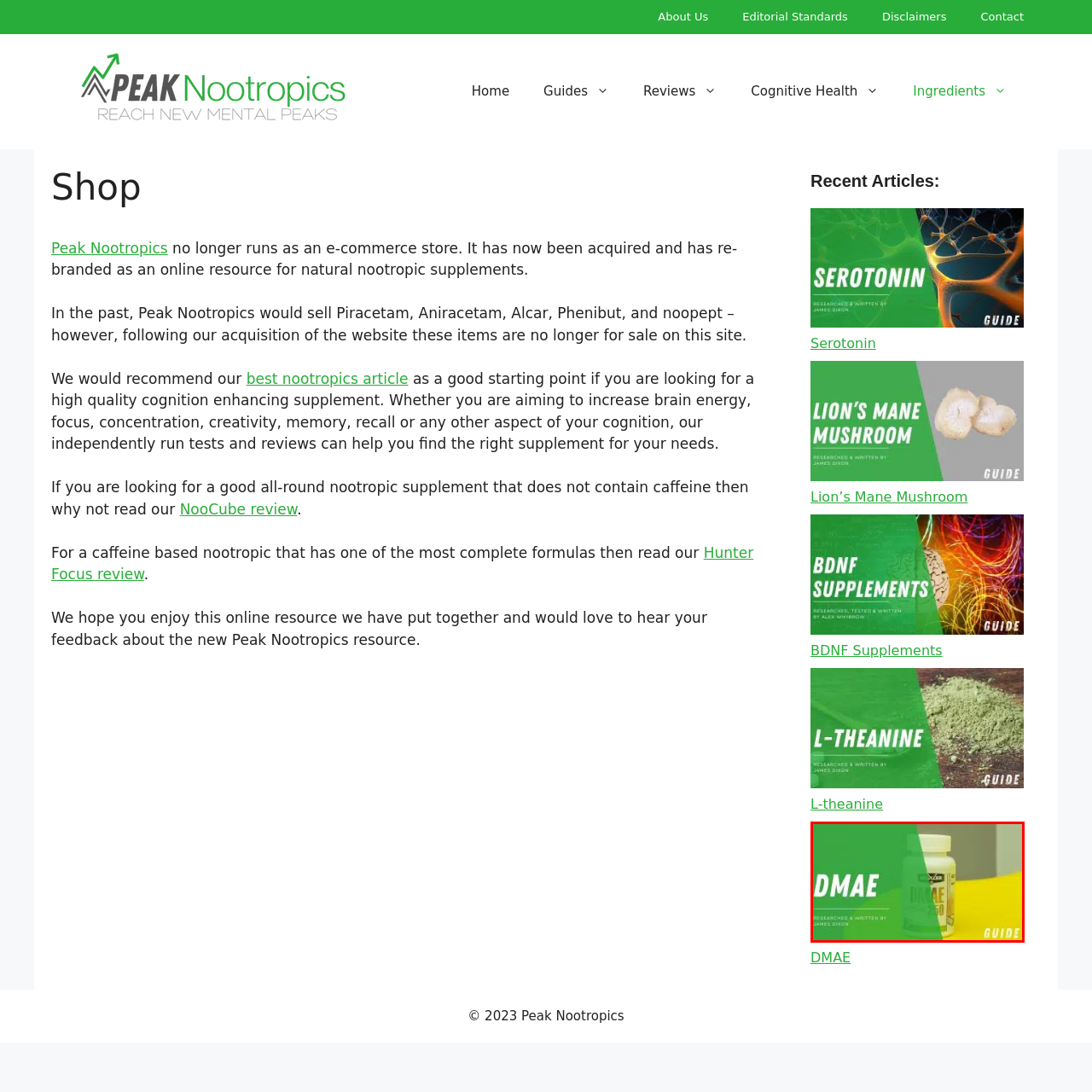What is the purpose of the guide?
Look at the image contained within the red bounding box and provide a detailed answer based on the visual details you can infer from it.

The caption suggests that the guide aims to capture attention and provide an inviting entry point for readers interested in learning about DMAE's benefits, uses, and applications within cognitive enhancement, implying that the purpose of the guide is to provide information on DMAE.